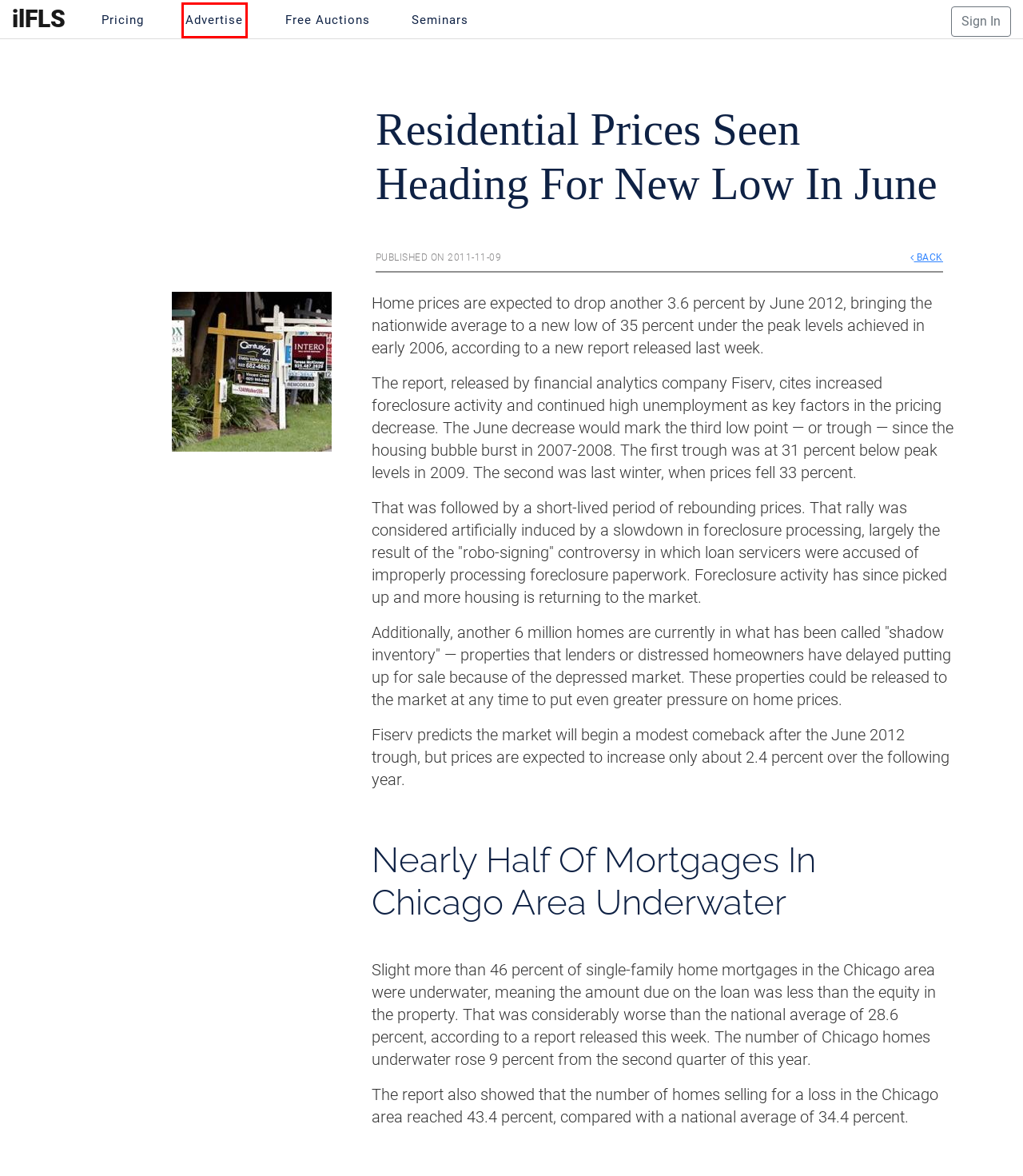Analyze the webpage screenshot with a red bounding box highlighting a UI element. Select the description that best matches the new webpage after clicking the highlighted element. Here are the options:
A. Latest Real Estate News and Stats on Foreclosures | ILFLS.com
B. Terms of Use and Privacy | ILFLS.com
C. Illinois Free Daily Foreclosure Auction Lists | ILFLS.com
D. Illinois Foreclosures | Auctions | Short Sales | Bank Owned REO Properties
E. Illinois Foreclosures • Auctions • REO Properties | ILFLS.com
F. Low-priced foreclosures Subscription Plans | ILFLS.com
G. Free And Advanced Foreclosure Seminars And Events | ILFLS.com
H. Advertise Your Real Estate Business With Us | ILFLS.com

H